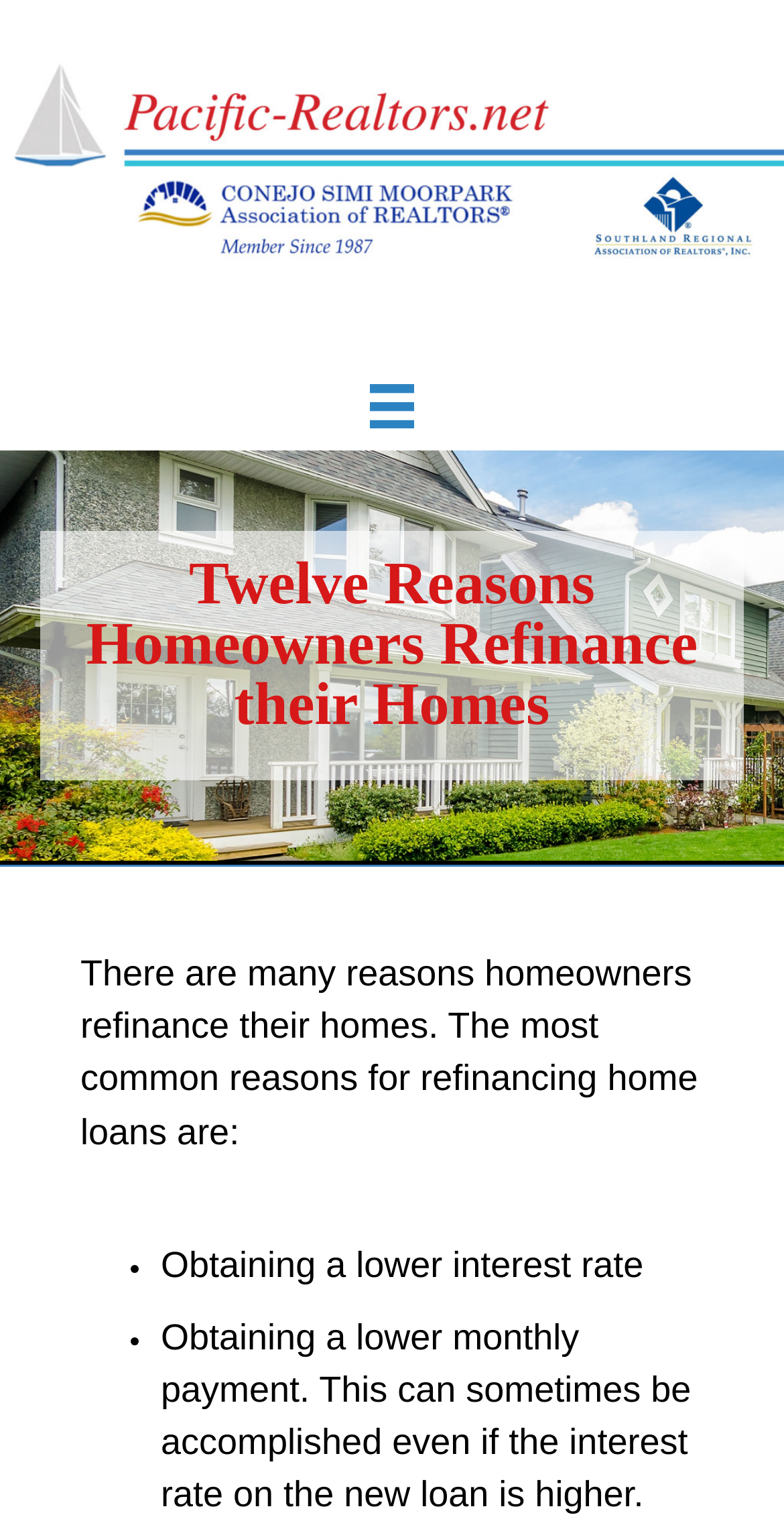How many reasons for refinancing home loans are listed on this webpage?
Based on the screenshot, respond with a single word or phrase.

At least 2